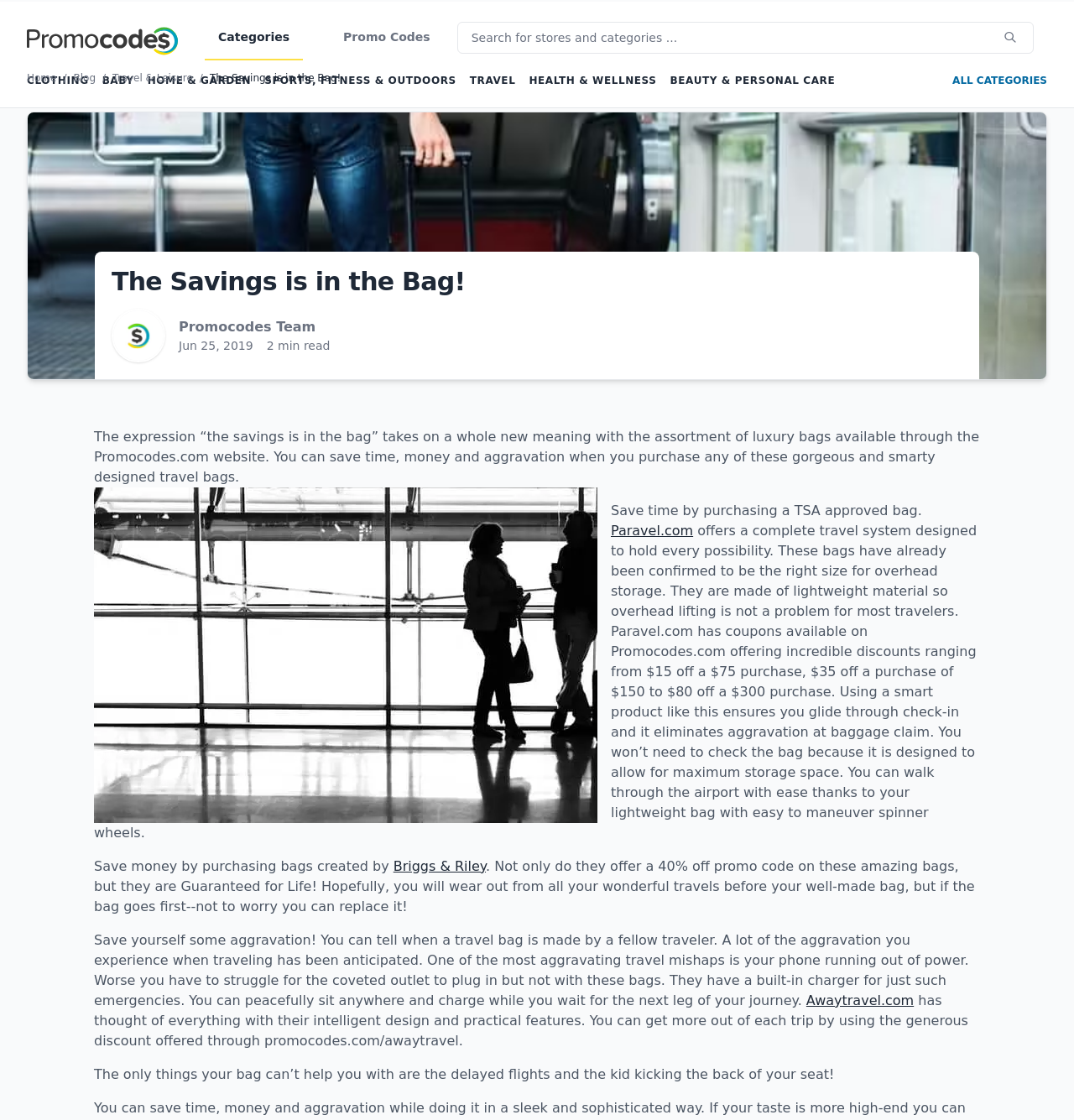Pinpoint the bounding box coordinates of the clickable element needed to complete the instruction: "Read about Promocodes Team". The coordinates should be provided as four float numbers between 0 and 1: [left, top, right, bottom].

[0.104, 0.276, 0.154, 0.324]